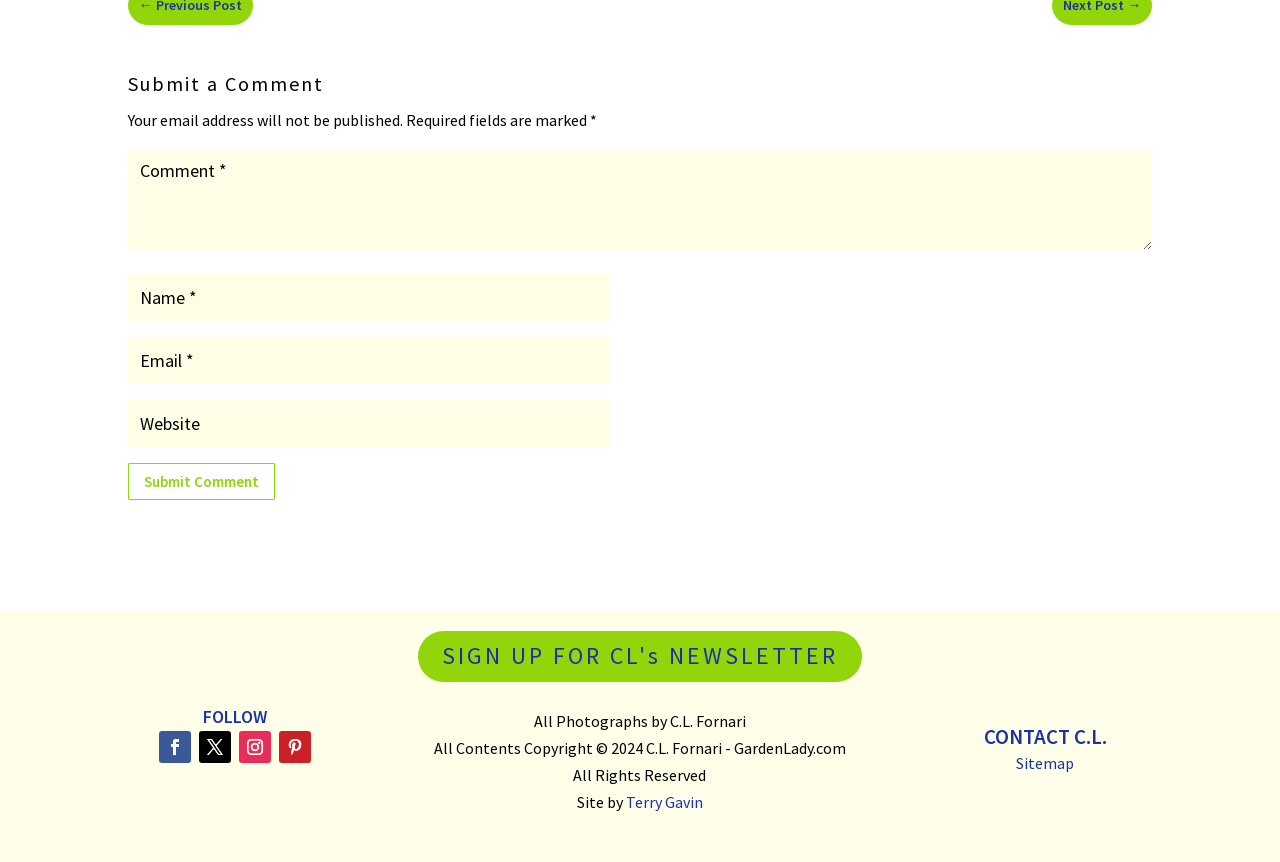Given the element description Coffee Beans, identify the bounding box coordinates for the UI element on the webpage screenshot. The format should be (top-left x, top-left y, bottom-right x, bottom-right y), with values between 0 and 1.

None